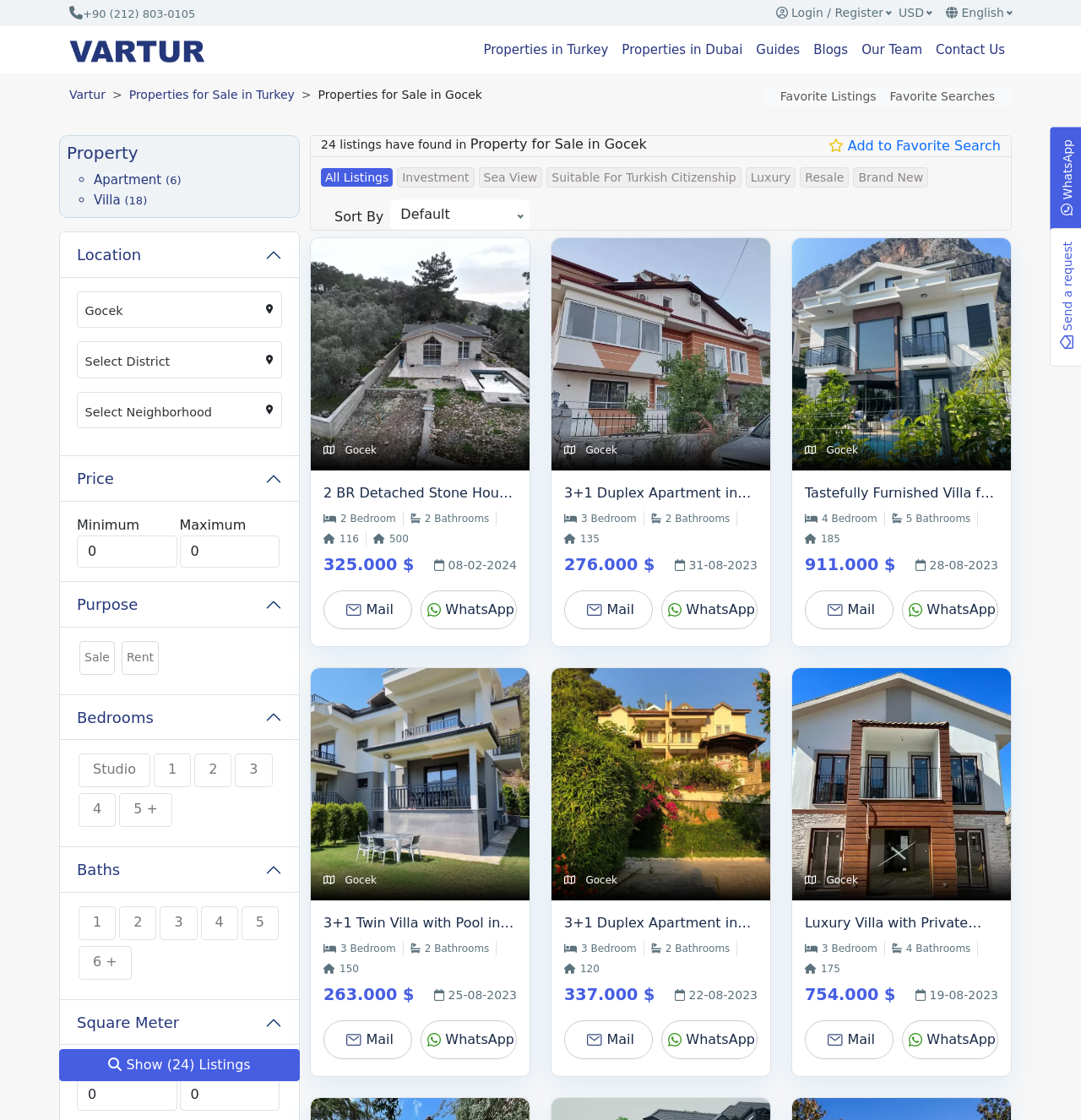Determine the bounding box coordinates of the clickable area required to perform the following instruction: "Click the 'Login / Register' button". The coordinates should be represented as four float numbers between 0 and 1: [left, top, right, bottom].

[0.711, 0.0, 0.824, 0.023]